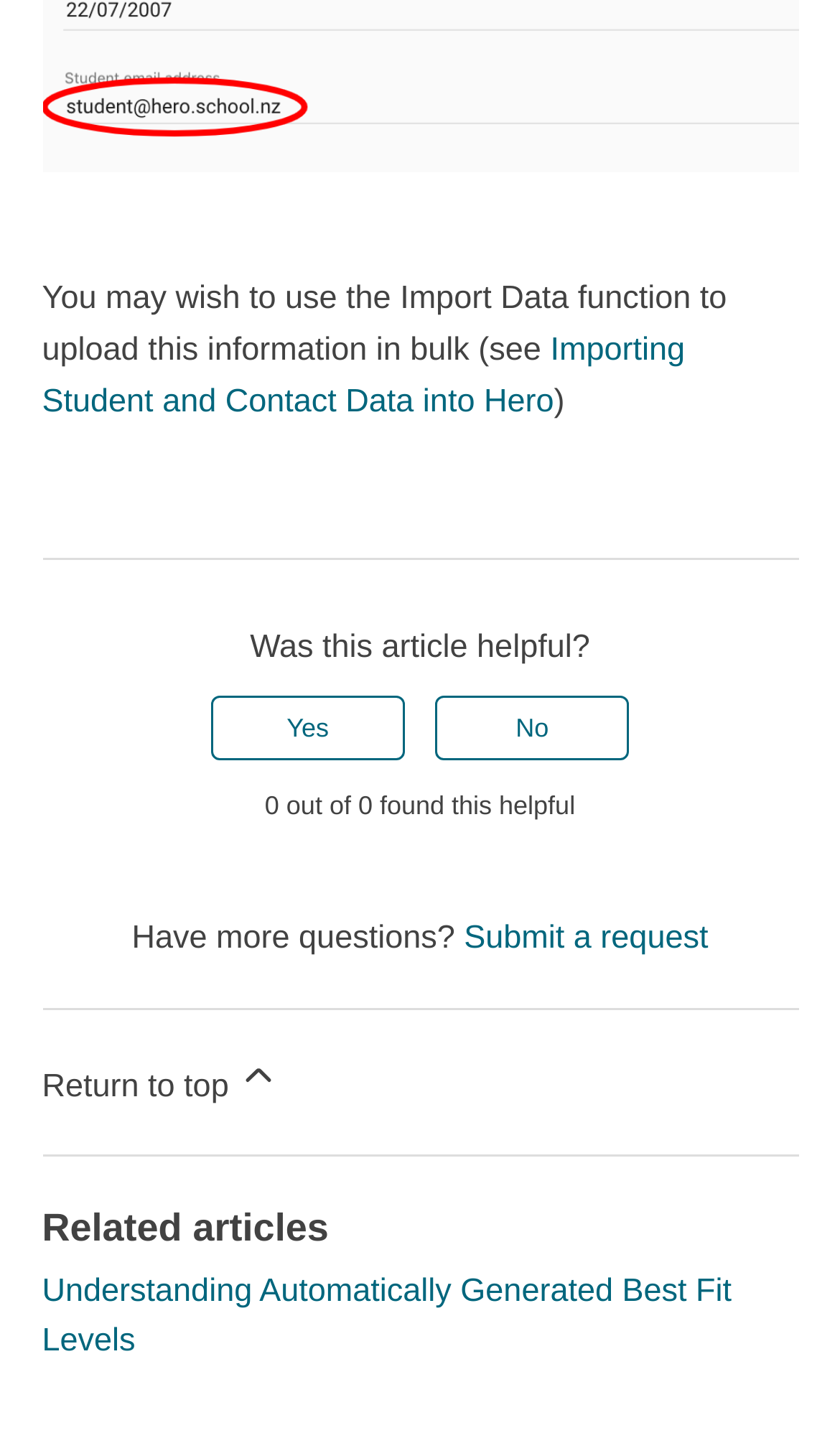What is the text of the footer section?
Examine the screenshot and reply with a single word or phrase.

Was this article helpful?